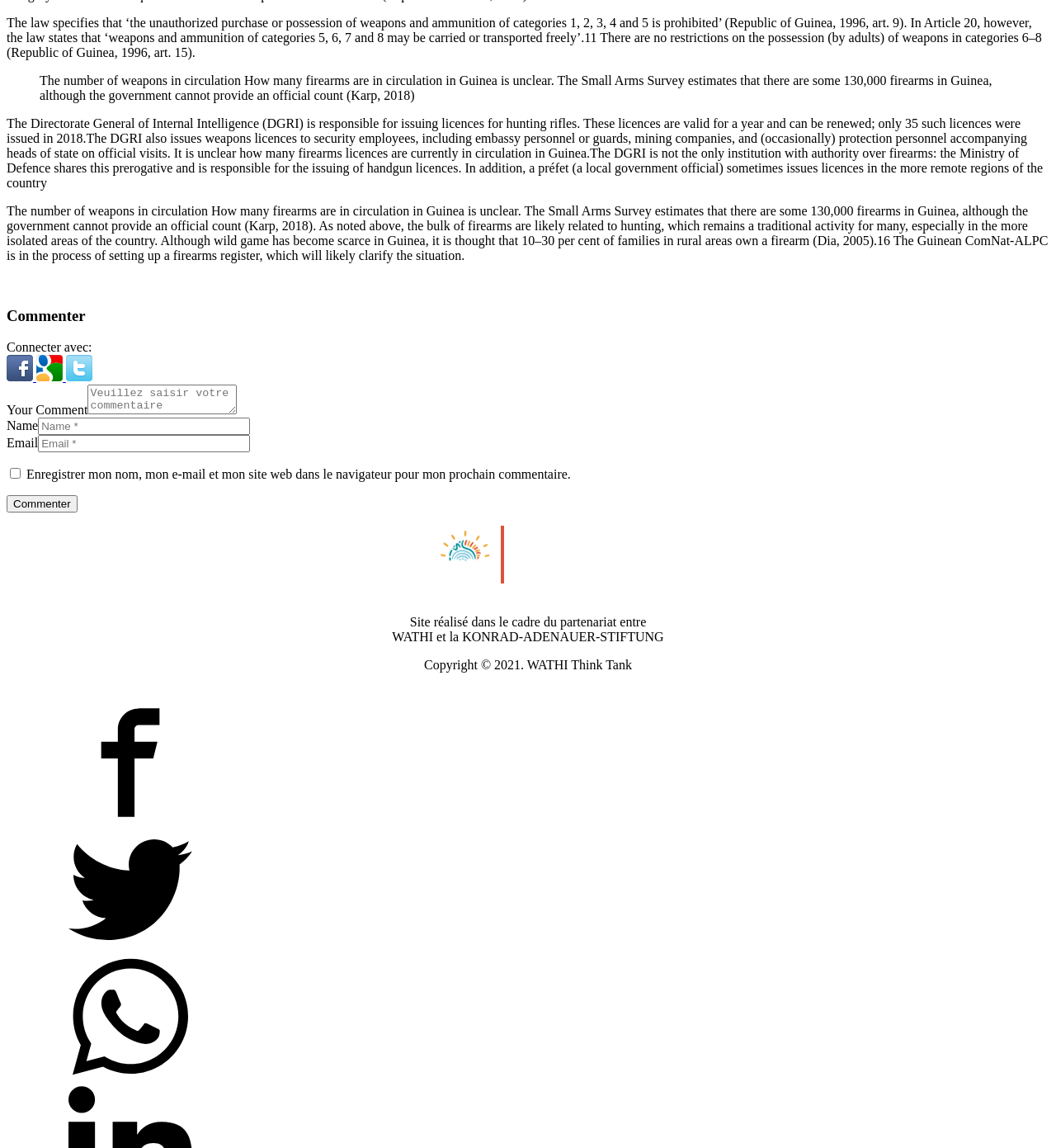Identify the bounding box coordinates for the element you need to click to achieve the following task: "Enter your comment". The coordinates must be four float values ranging from 0 to 1, formatted as [left, top, right, bottom].

[0.083, 0.335, 0.225, 0.361]